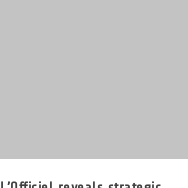What is the purpose of the image in the article?
Answer the question with a thorough and detailed explanation.

According to the caption, the image is part of the article's layout and provides a visual cue that complements the accompanying text, thereby enhancing the reader's engagement with the article.